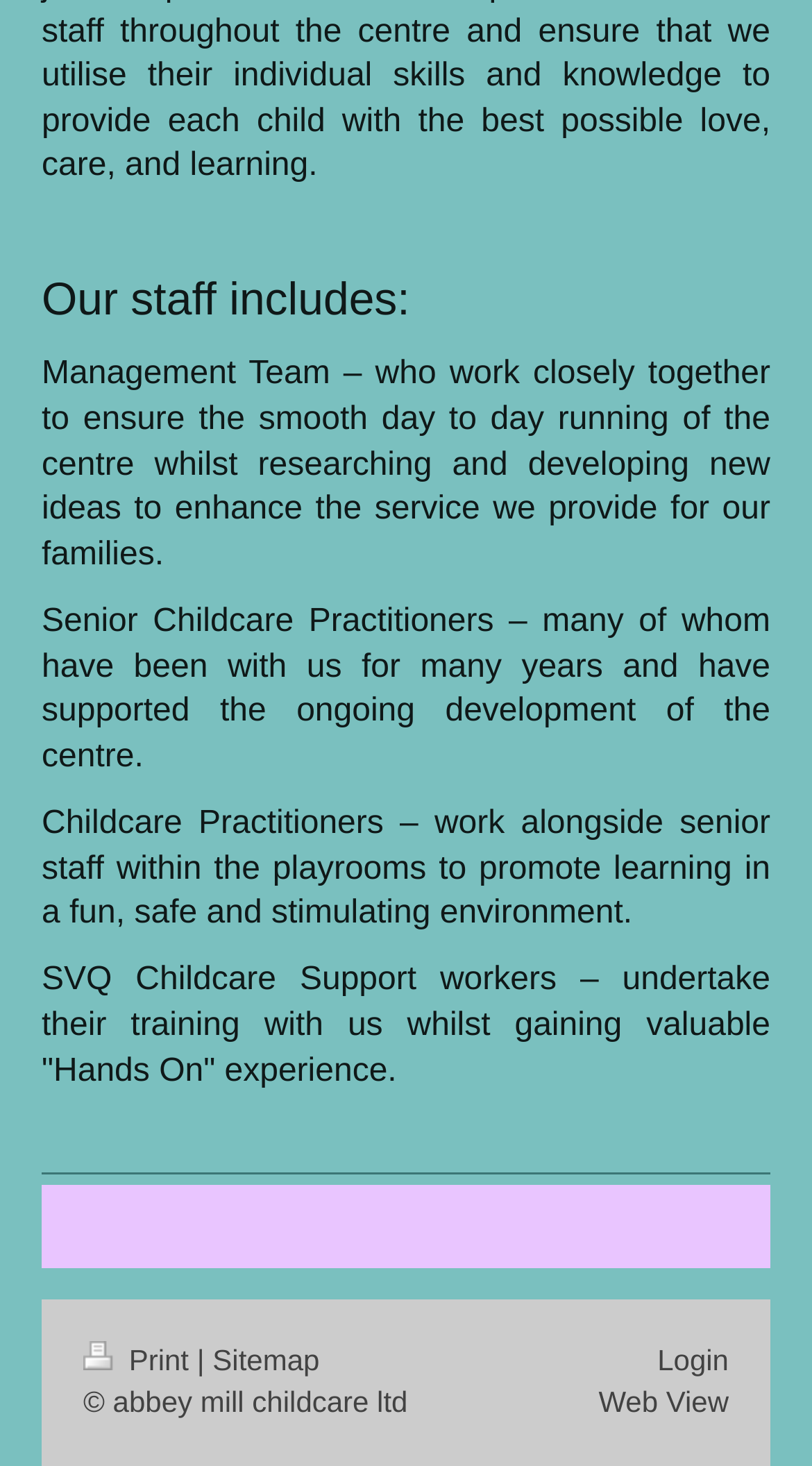How many links are present at the bottom of the page?
Based on the visual details in the image, please answer the question thoroughly.

The webpage has four links at the bottom: 'Print', 'Sitemap', 'Login', and 'Web View', which are separated by '|' characters.